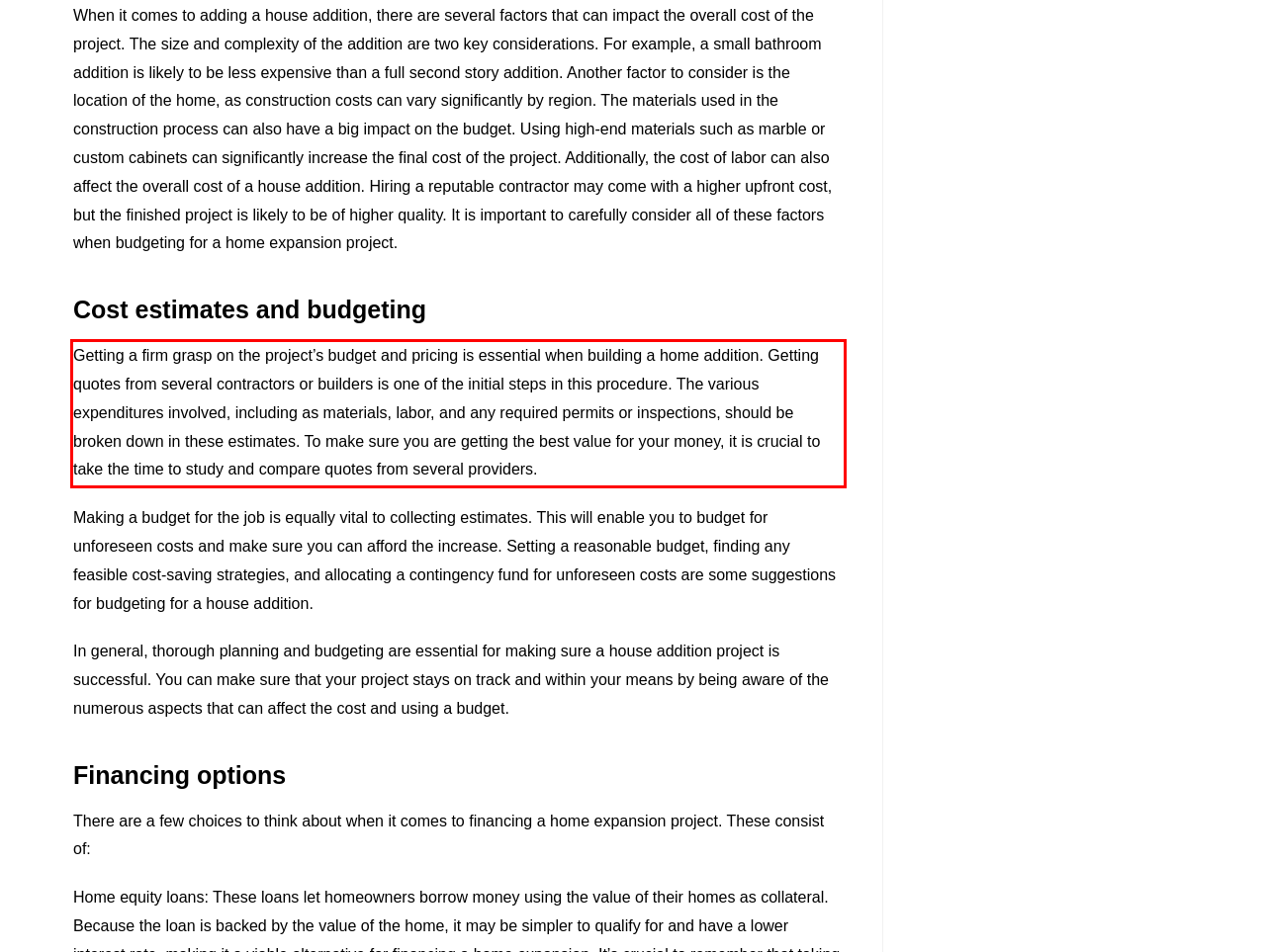Please perform OCR on the text within the red rectangle in the webpage screenshot and return the text content.

Getting a firm grasp on the project’s budget and pricing is essential when building a home addition. Getting quotes from several contractors or builders is one of the initial steps in this procedure. The various expenditures involved, including as materials, labor, and any required permits or inspections, should be broken down in these estimates. To make sure you are getting the best value for your money, it is crucial to take the time to study and compare quotes from several providers.